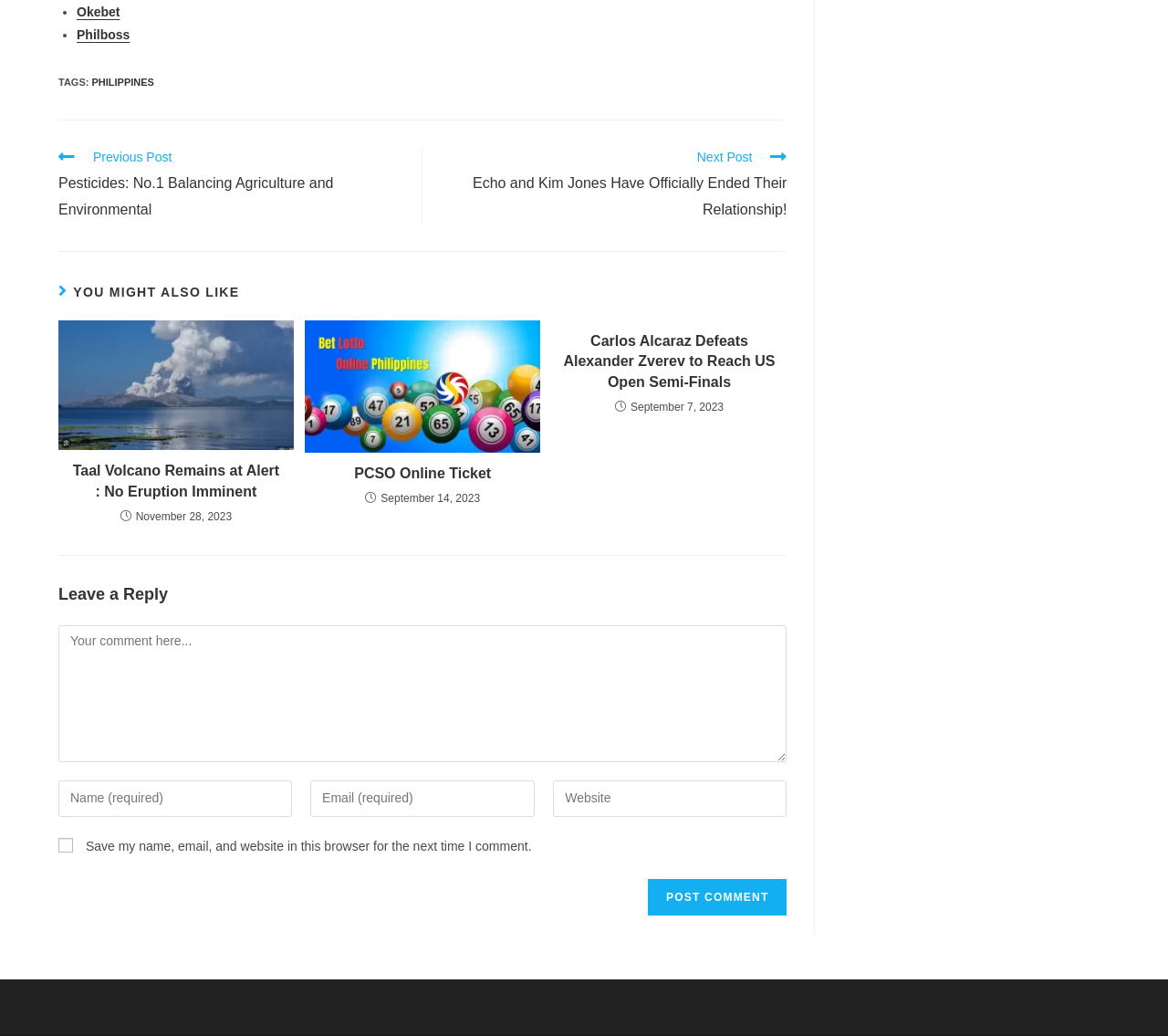What is the navigation option below the article list?
Please provide a detailed and comprehensive answer to the question.

Below the article list, there is a navigation element with bounding box coordinates [0.05, 0.115, 0.674, 0.215] containing the text 'Read more articles', which likely leads to more articles or a pagination system.